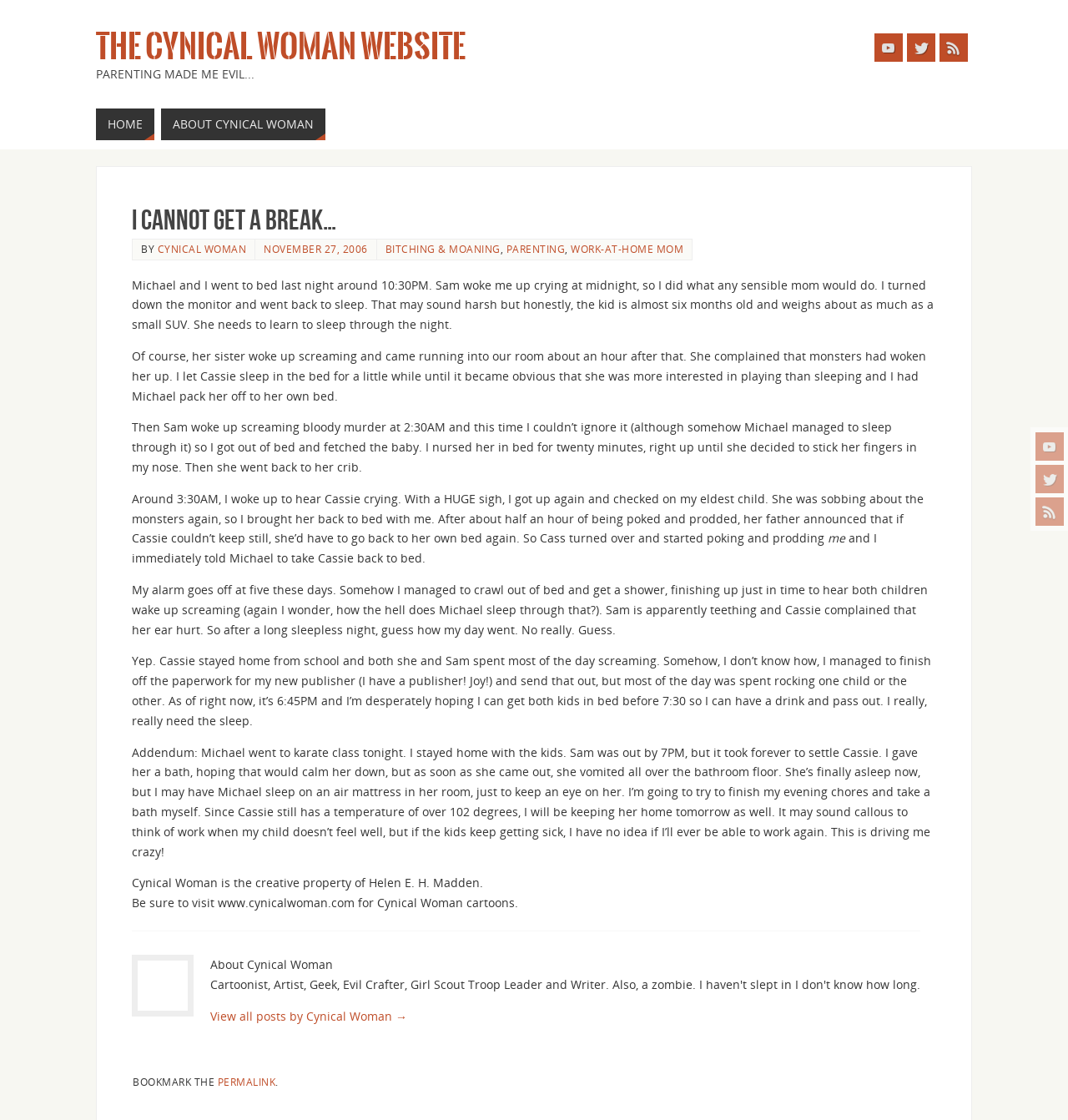Extract the main title from the webpage.

I Cannot Get A Break…